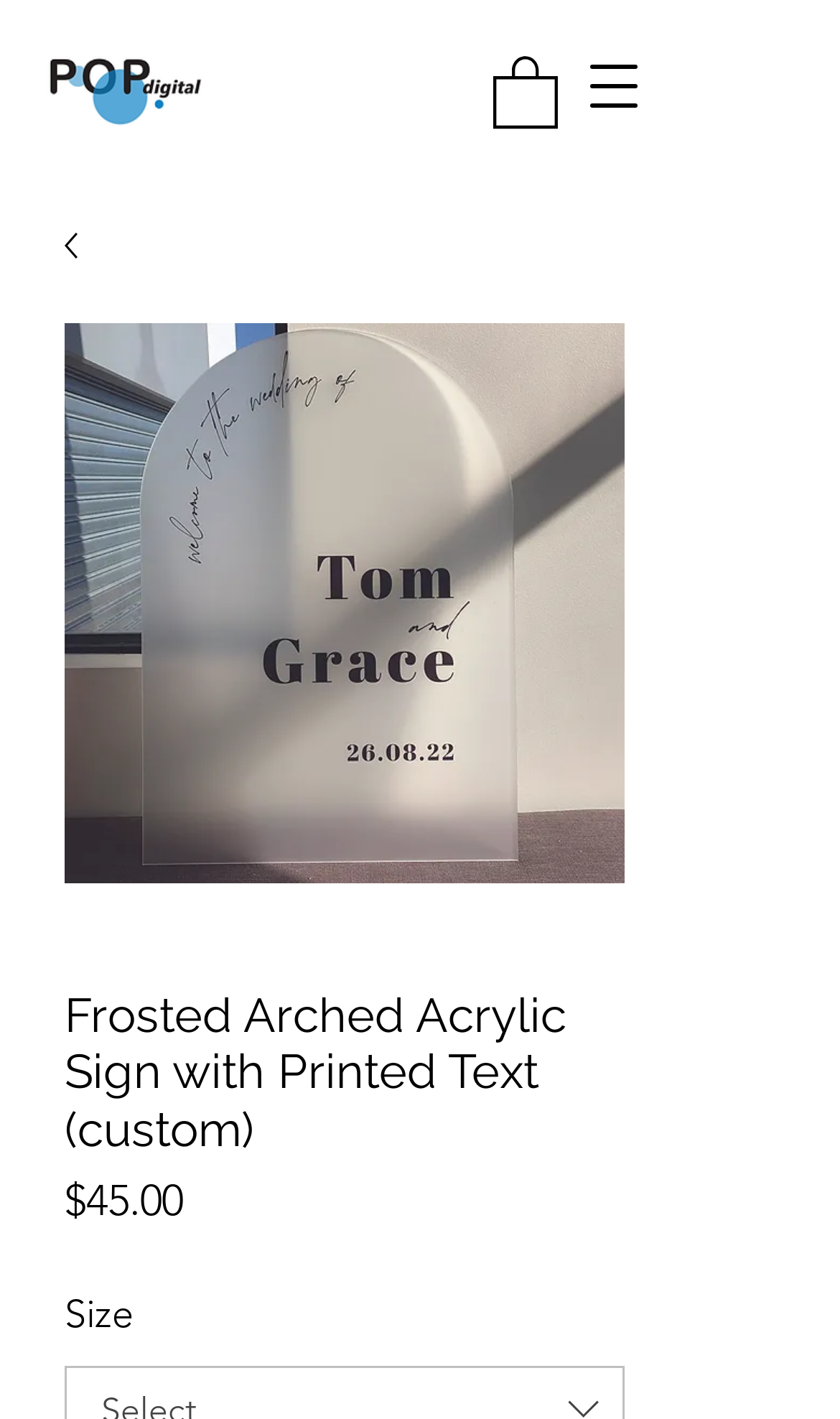What is the purpose of the product?
Please provide a single word or phrase as your answer based on the screenshot.

Welcome Sign